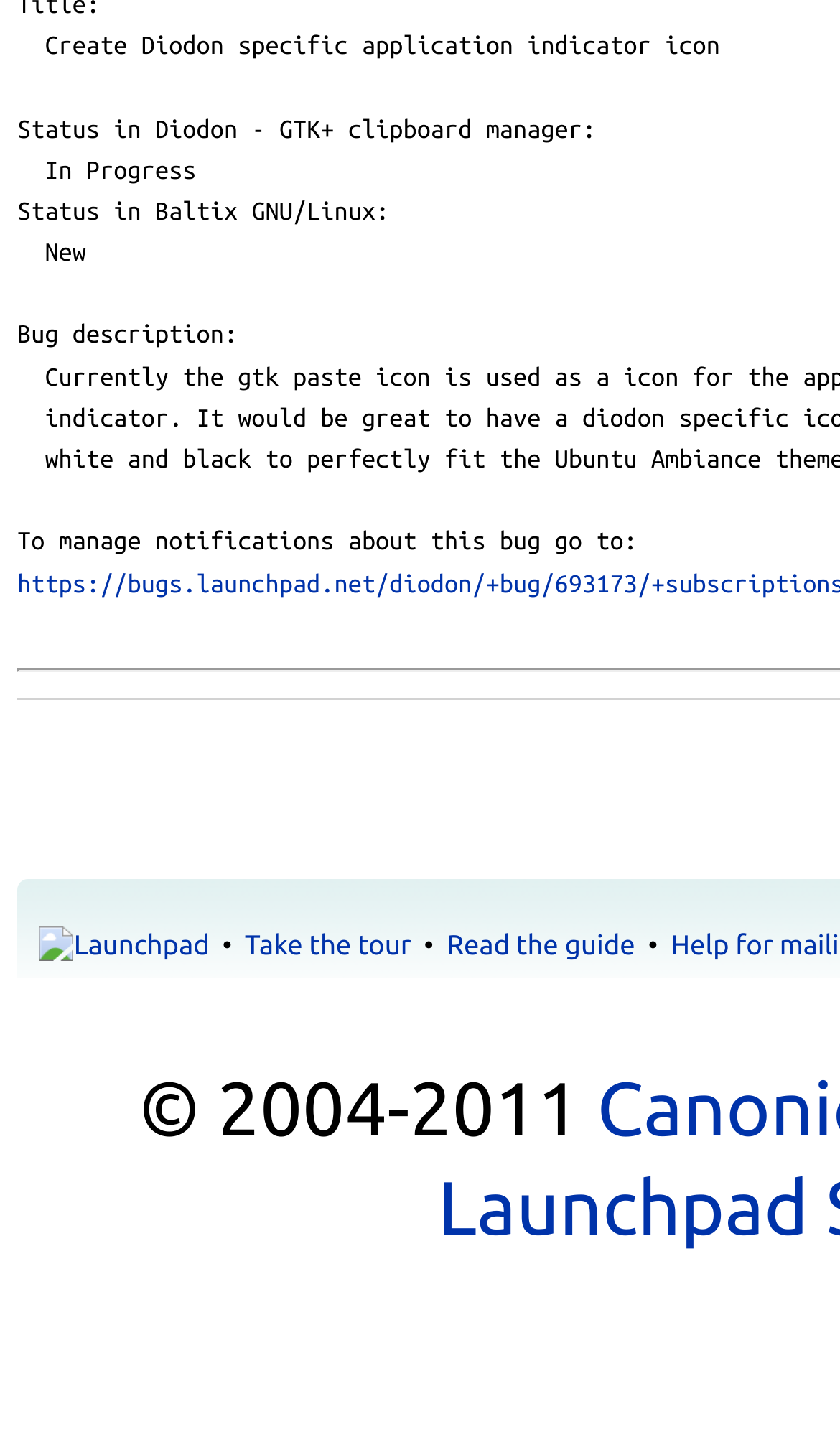Please provide the bounding box coordinate of the region that matches the element description: Take the tour. Coordinates should be in the format (top-left x, top-left y, bottom-right x, bottom-right y) and all values should be between 0 and 1.

[0.292, 0.642, 0.489, 0.663]